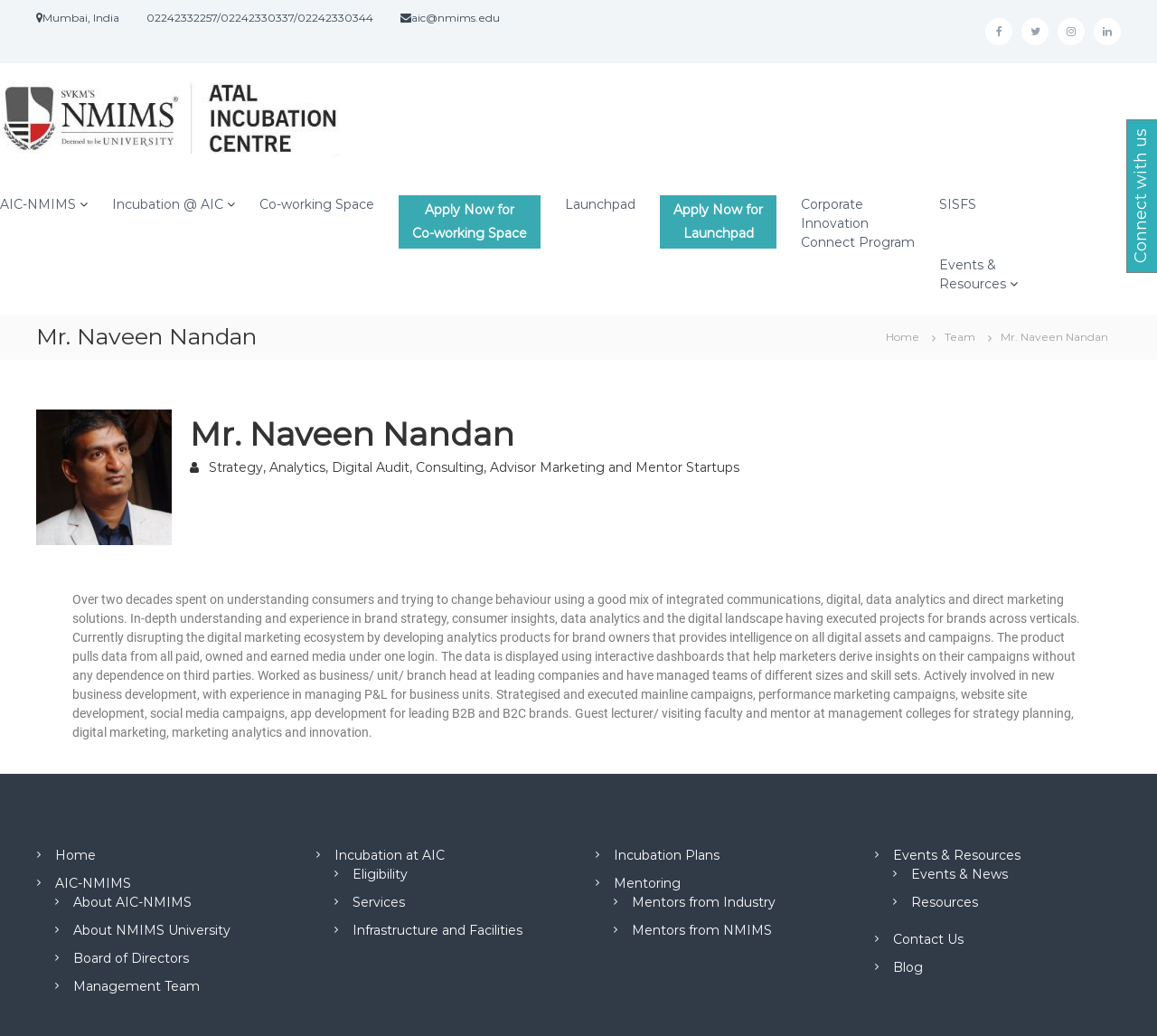Identify the bounding box coordinates necessary to click and complete the given instruction: "Visit the About AIC-NMIMS page".

[0.063, 0.863, 0.166, 0.878]